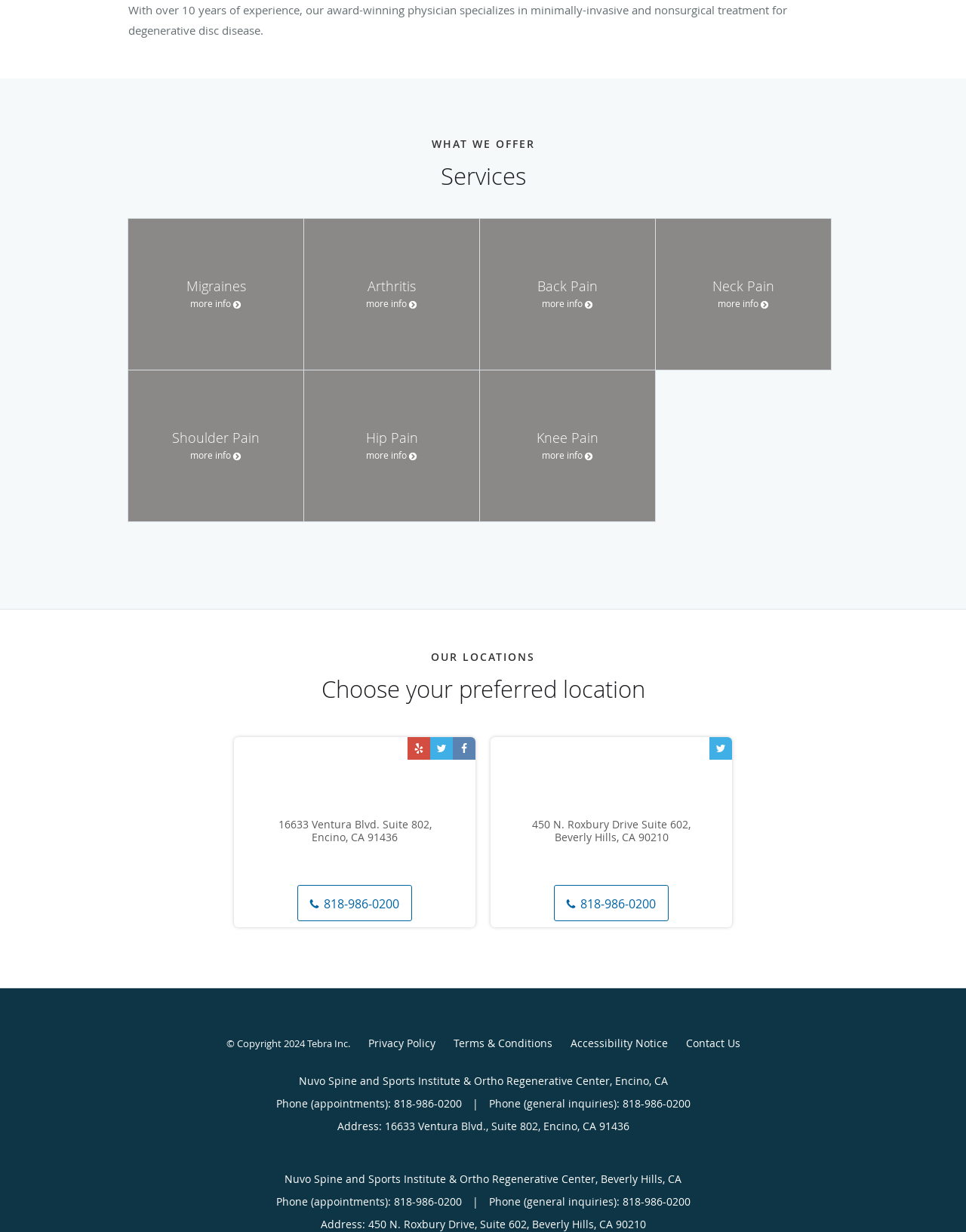What social media platforms are linked on the webpage?
Give a single word or phrase as your answer by examining the image.

Facebook, Twitter, Yelp